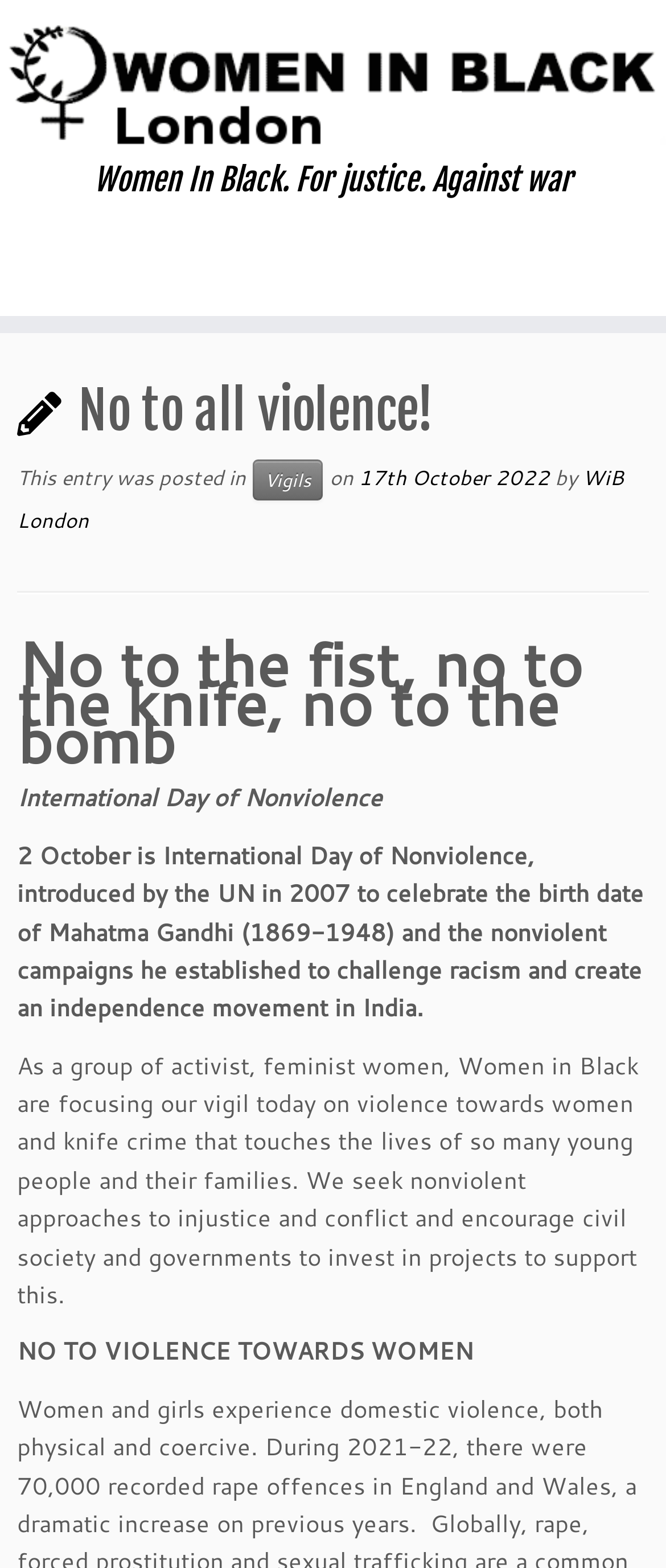What is the birth date of Mahatma Gandhi?
Provide an in-depth answer to the question, covering all aspects.

I found this answer by reading the text '2 October is International Day of Nonviolence, introduced by the UN in 2007 to celebrate the birth date of Mahatma Gandhi (1869-1948)' which explicitly states Gandhi's birth year.